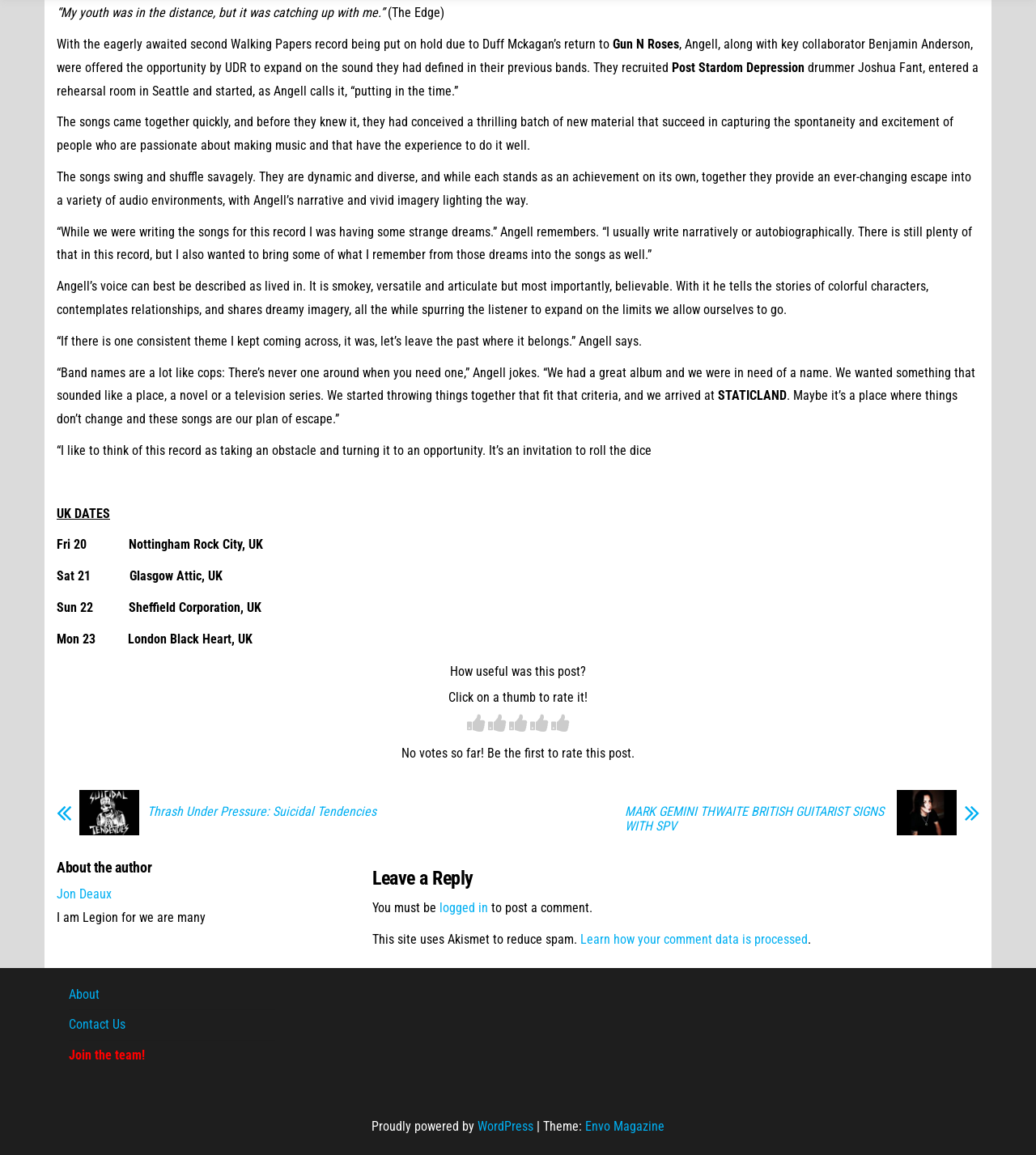What is the platform that powers this website?
Answer the question with a single word or phrase by looking at the picture.

WordPress